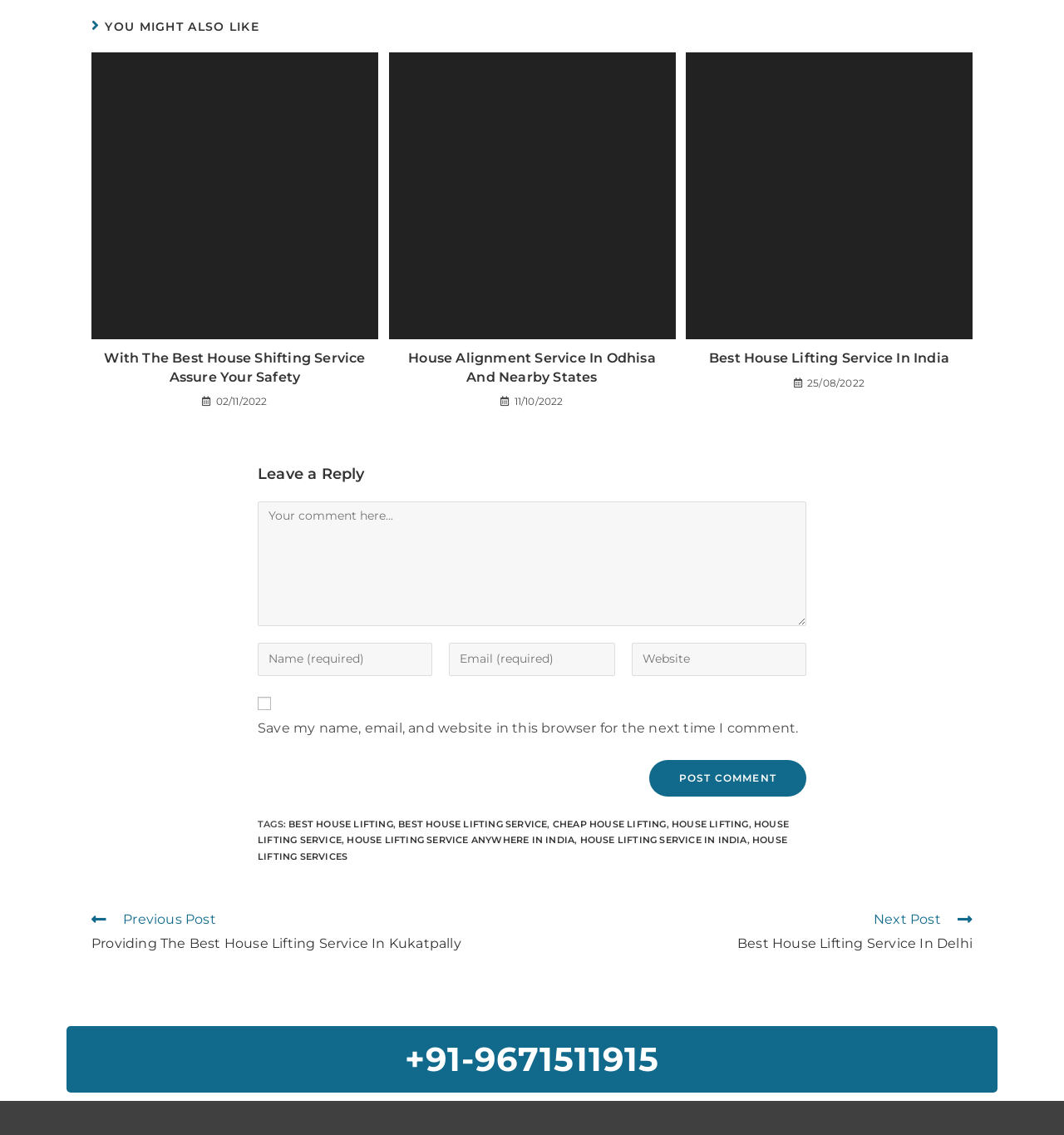Identify the bounding box coordinates for the region of the element that should be clicked to carry out the instruction: "Read the article about Amazon Fire Phone Failure". The bounding box coordinates should be four float numbers between 0 and 1, i.e., [left, top, right, bottom].

None